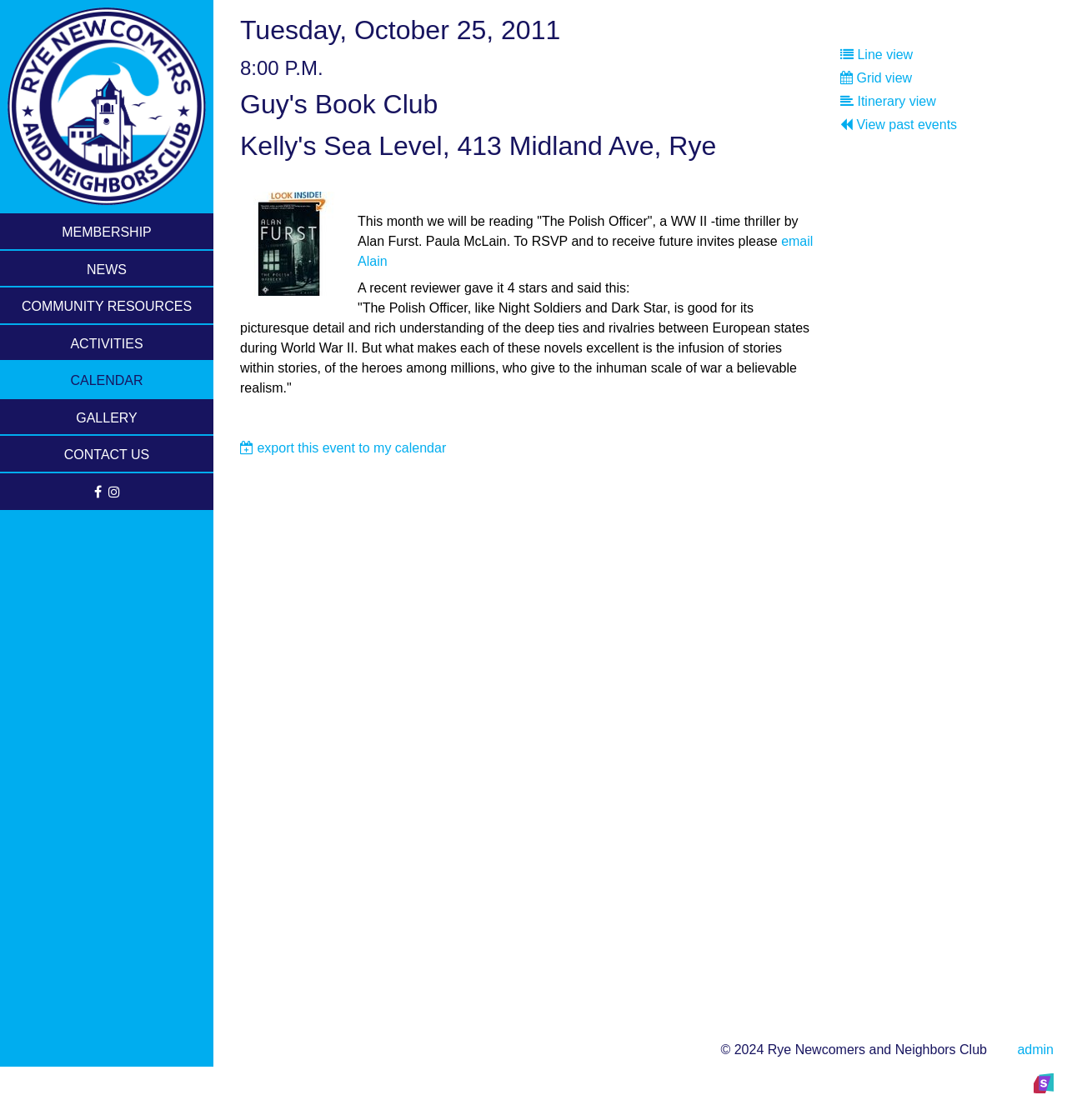Please find the bounding box coordinates of the clickable region needed to complete the following instruction: "View the GALLERY". The bounding box coordinates must consist of four float numbers between 0 and 1, i.e., [left, top, right, bottom].

[0.0, 0.356, 0.2, 0.388]